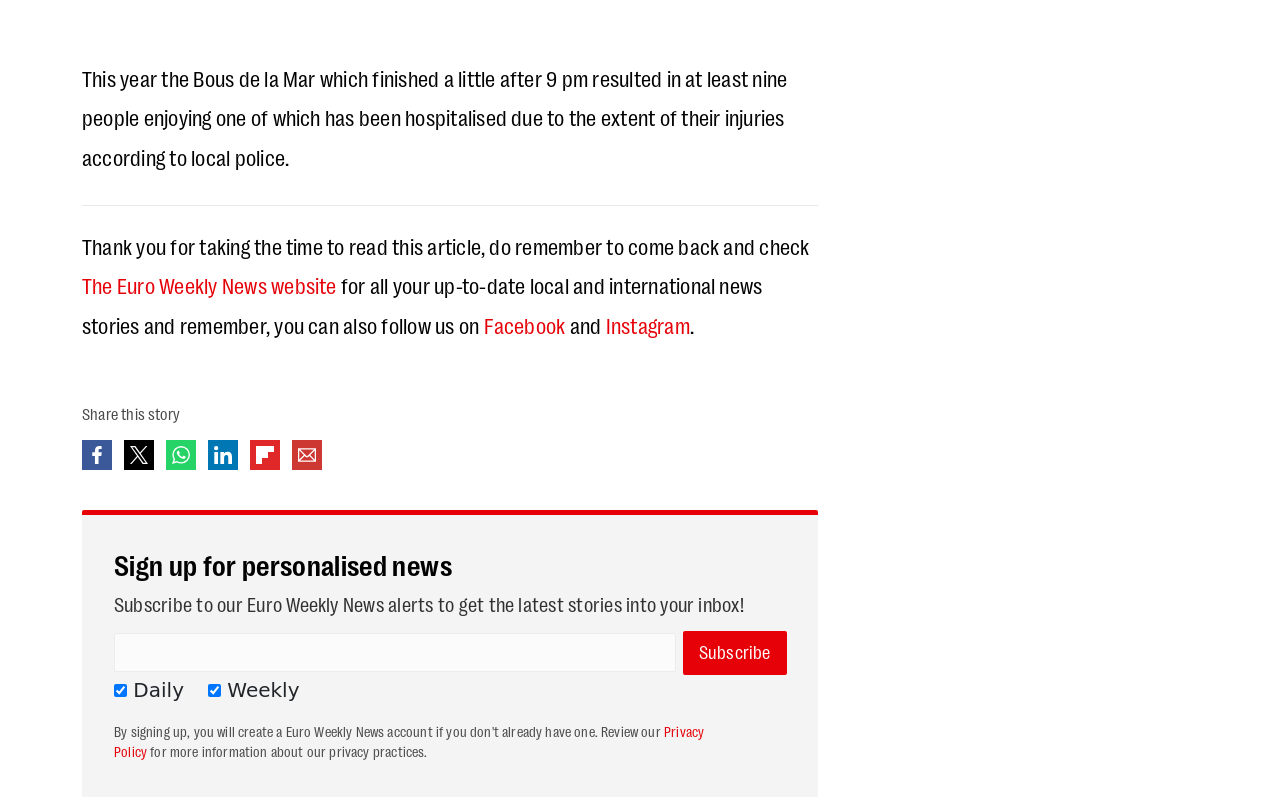Determine the bounding box coordinates (top-left x, top-left y, bottom-right x, bottom-right y) of the UI element described in the following text: value="Subscribe"

[0.533, 0.792, 0.615, 0.847]